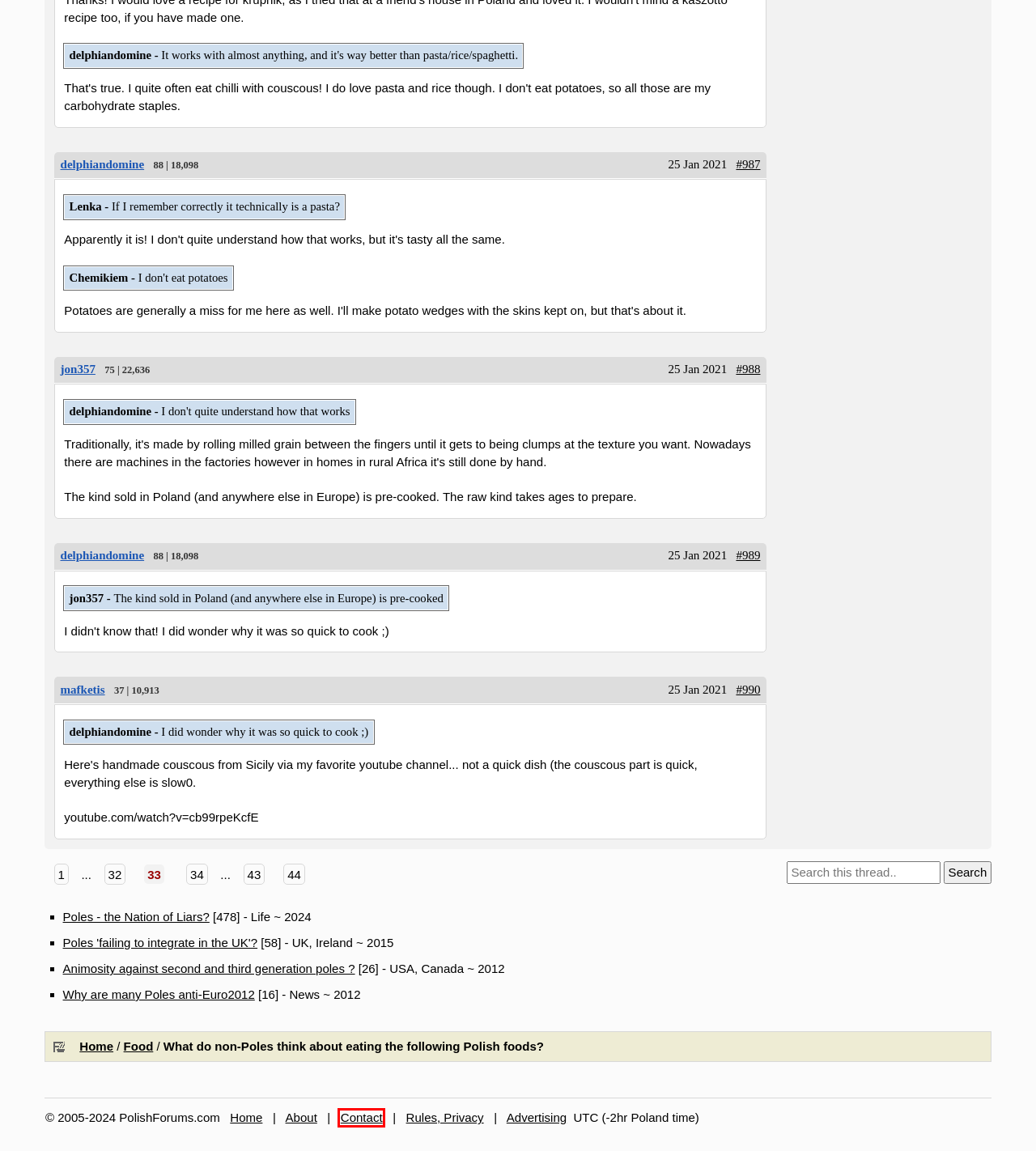Given a screenshot of a webpage with a red bounding box, please pick the webpage description that best fits the new webpage after clicking the element inside the bounding box. Here are the candidates:
A. Contact Us
B. Targeted Advertising for Your Poland-Related Business
C. Privacy Policy, Terms of Service, Code of Conduct, and Disclaimer
D. Why are many Poles anti-Euro2012
E. Animosity against second and third generation poles ?
F. About Us
G. Poles - the Nation of Liars?
H. Poles 'failing to integrate in the UK'?

A